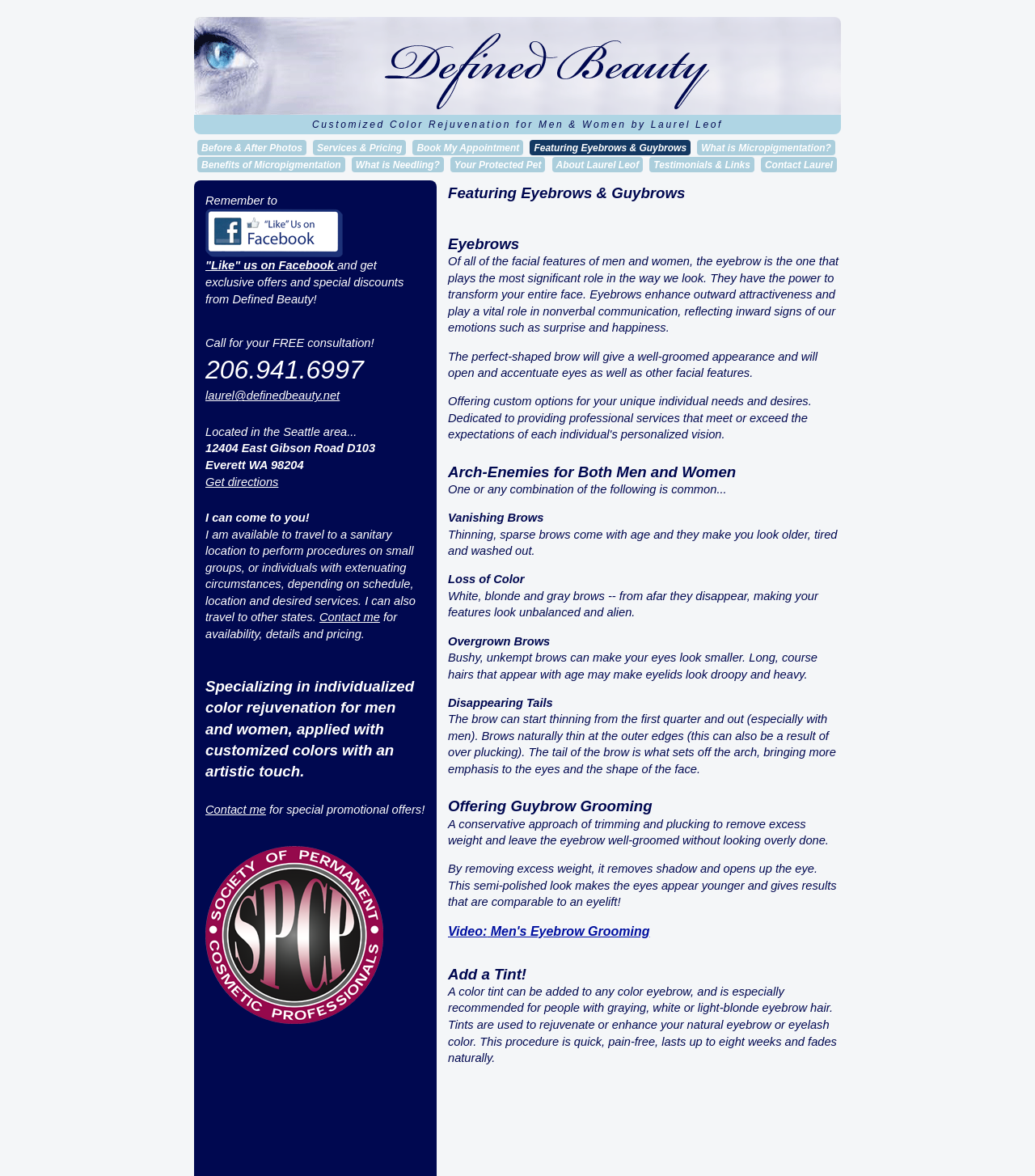Use a single word or phrase to answer the question: 
What is the name of the business?

Defined Beauty